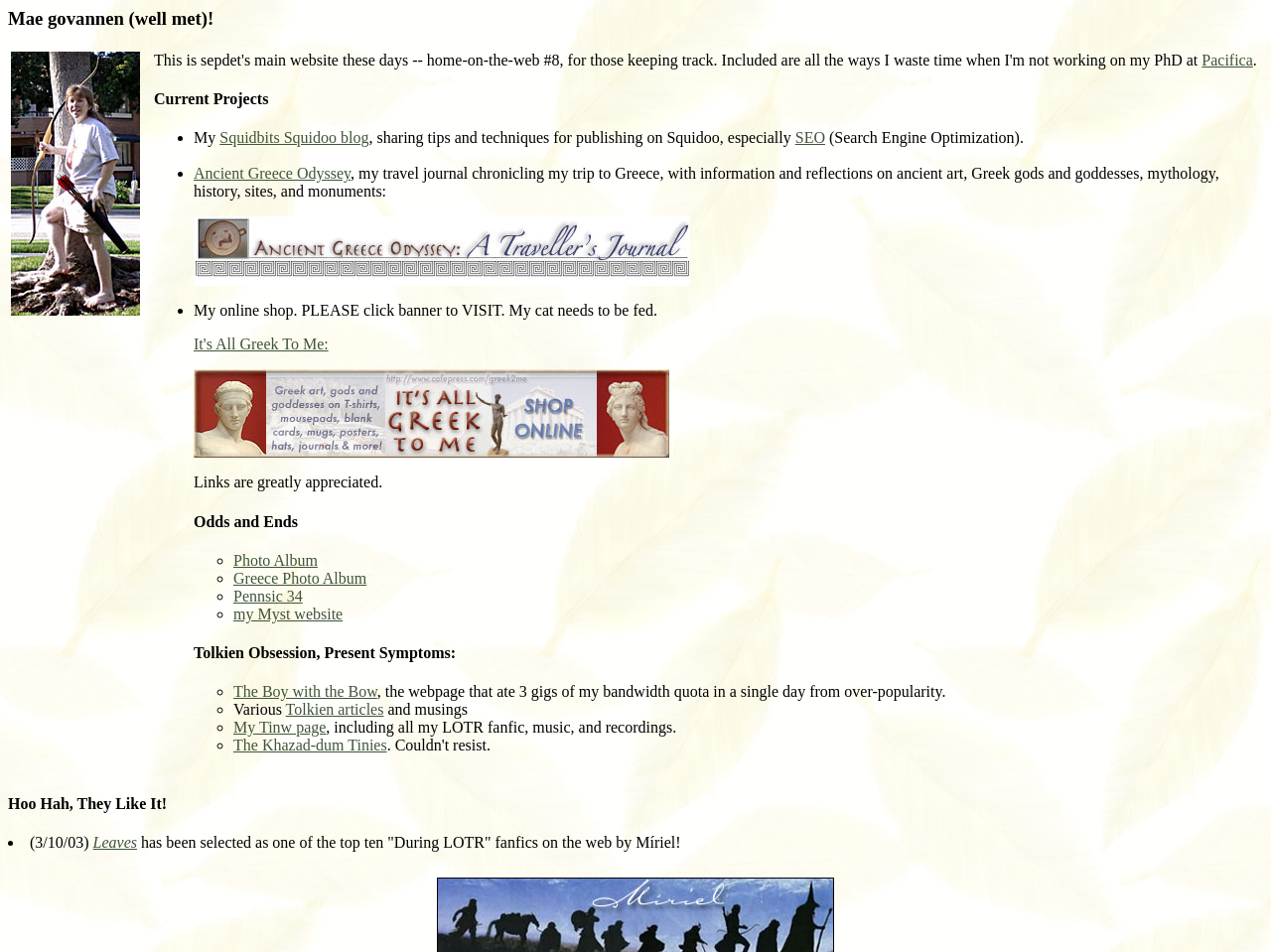Determine the bounding box coordinates of the clickable element to complete this instruction: "Check out The Boy with the Bow". Provide the coordinates in the format of four float numbers between 0 and 1, [left, top, right, bottom].

[0.184, 0.718, 0.297, 0.735]